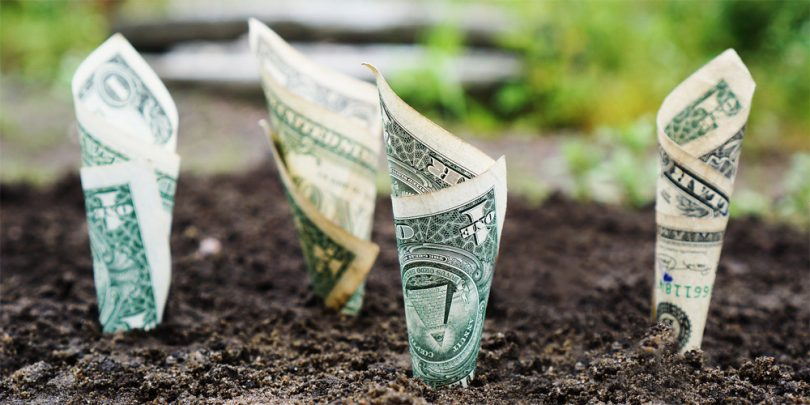What is the object emerging from the soil?
Identify the answer in the screenshot and reply with a single word or phrase.

Dollar bills